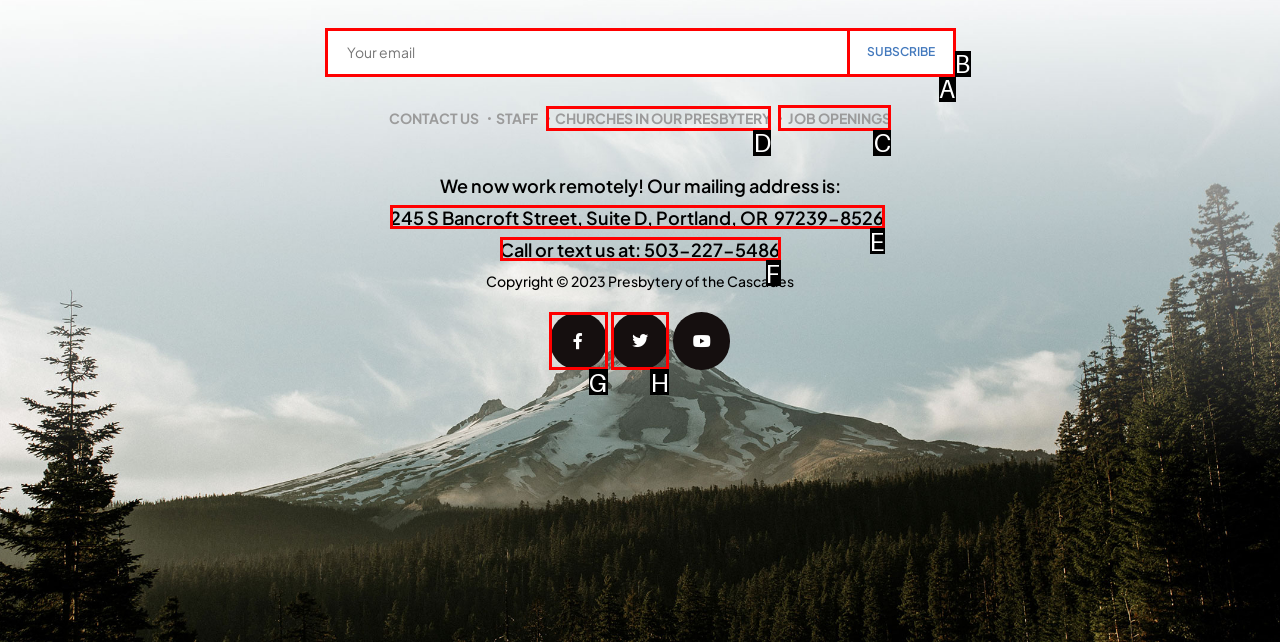Which option should I select to accomplish the task: View job openings? Respond with the corresponding letter from the given choices.

C